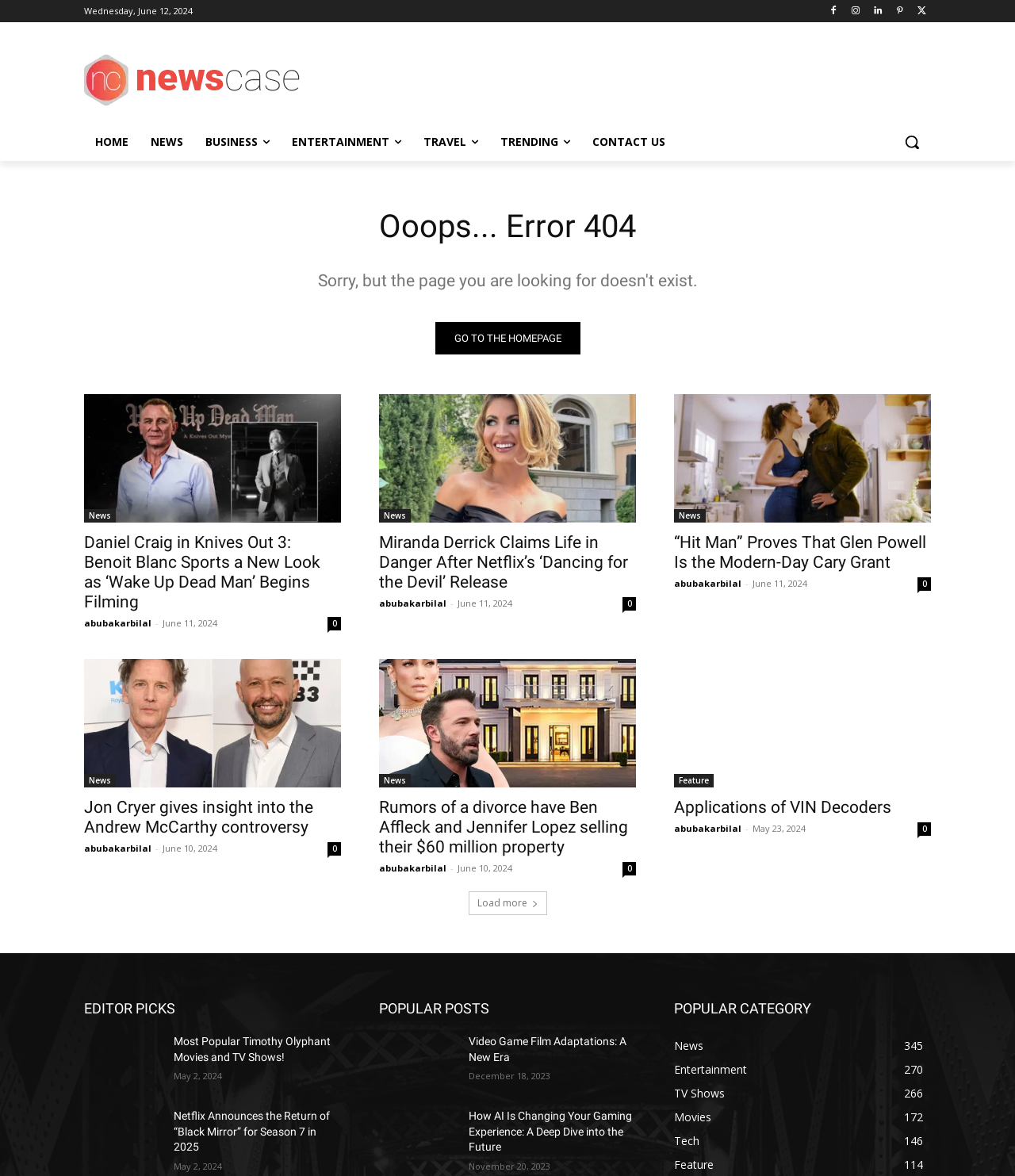Please locate the bounding box coordinates of the element that should be clicked to complete the given instruction: "go to homepage".

[0.083, 0.105, 0.138, 0.137]